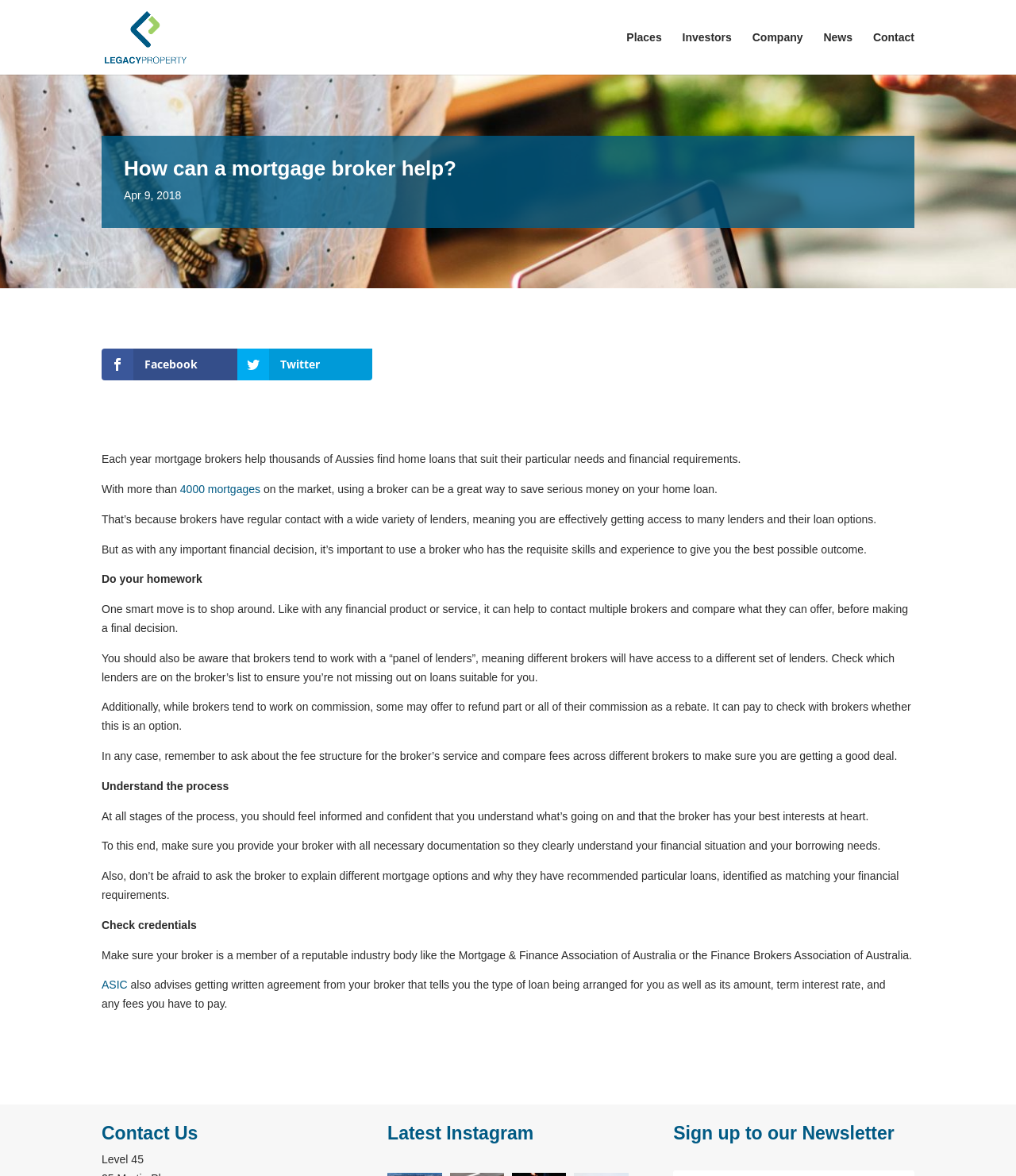Using the element description: "Privacy Policy", determine the bounding box coordinates for the specified UI element. The coordinates should be four float numbers between 0 and 1, [left, top, right, bottom].

None